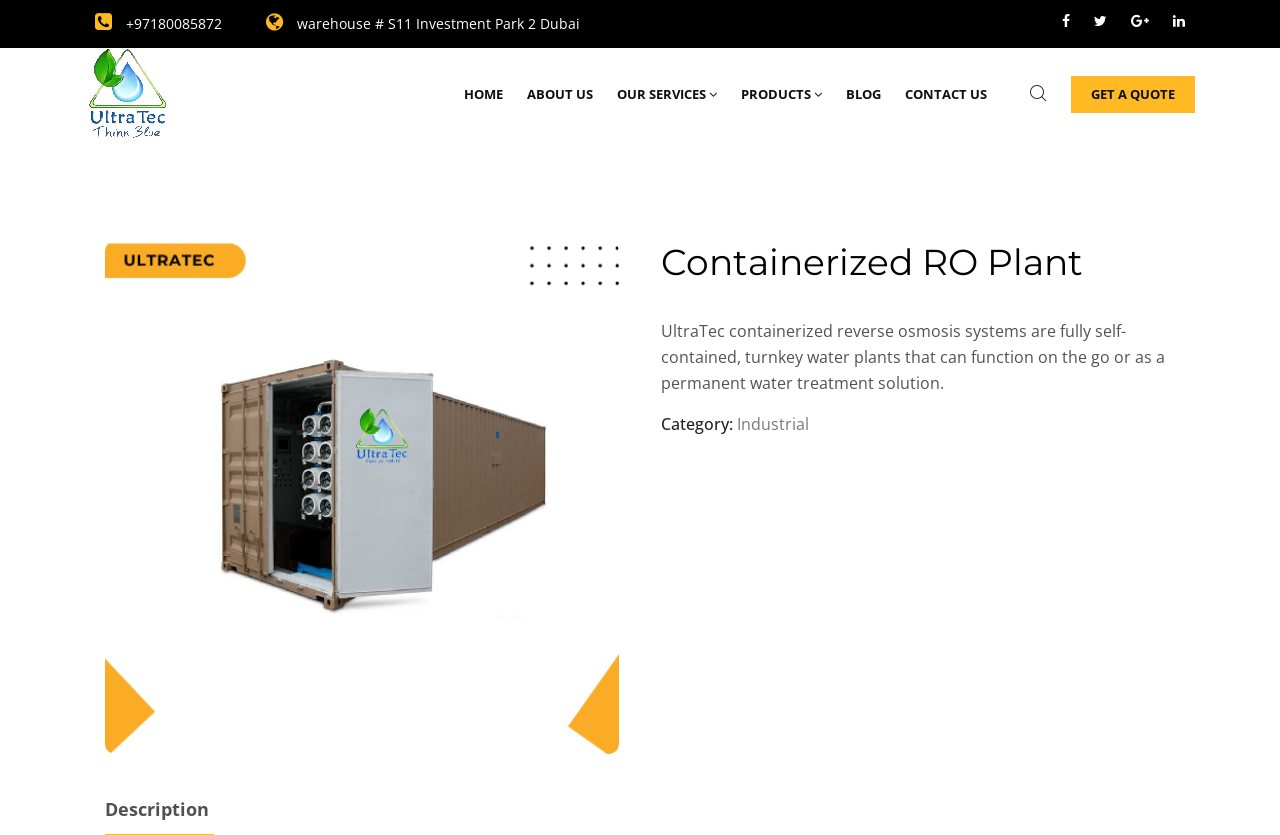Identify and provide the bounding box for the element described by: "Get a quote".

[0.852, 0.101, 0.918, 0.123]